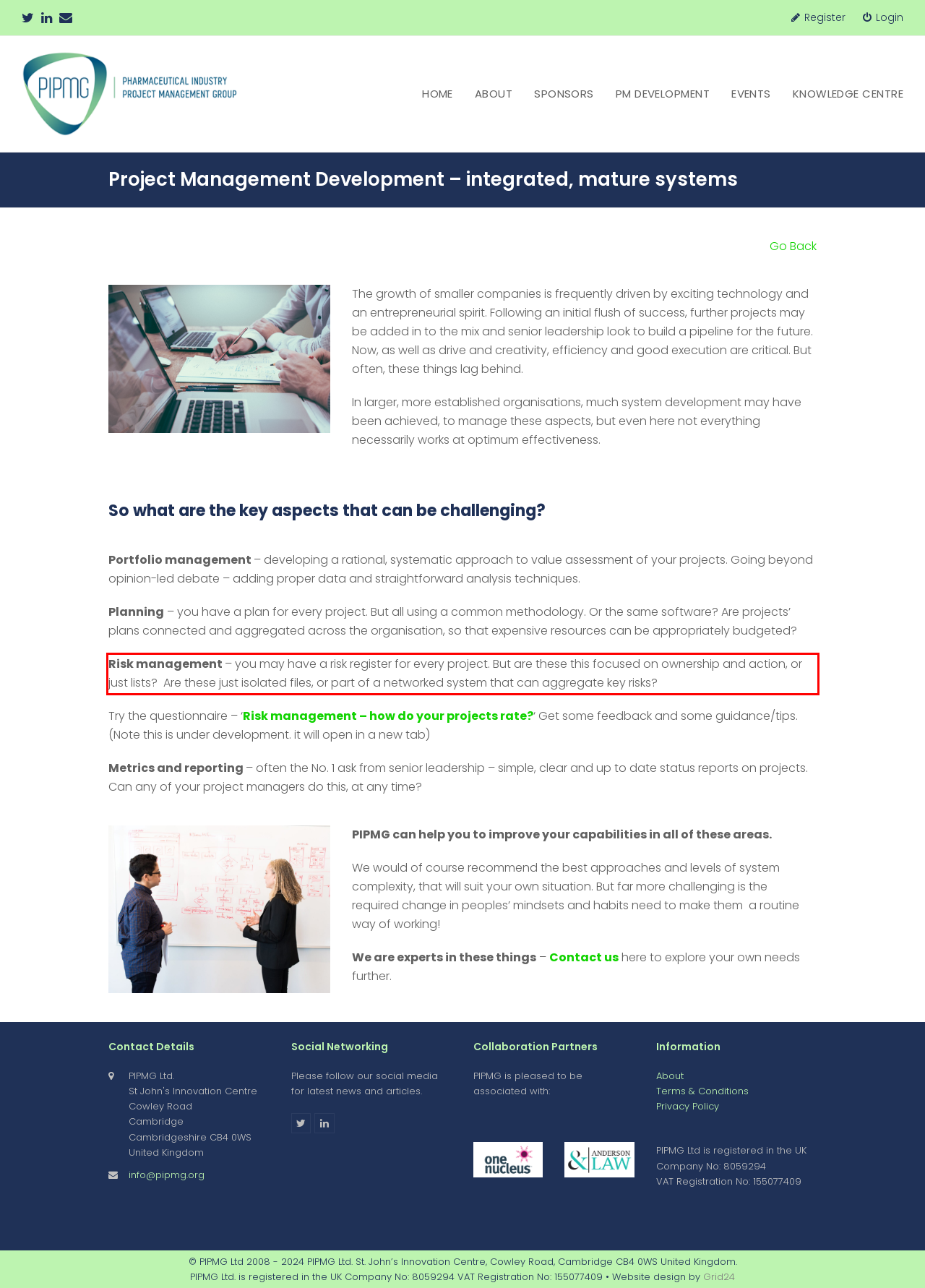Please perform OCR on the UI element surrounded by the red bounding box in the given webpage screenshot and extract its text content.

Risk management – you may have a risk register for every project. But are these this focused on ownership and action, or just lists? Are these just isolated files, or part of a networked system that can aggregate key risks?